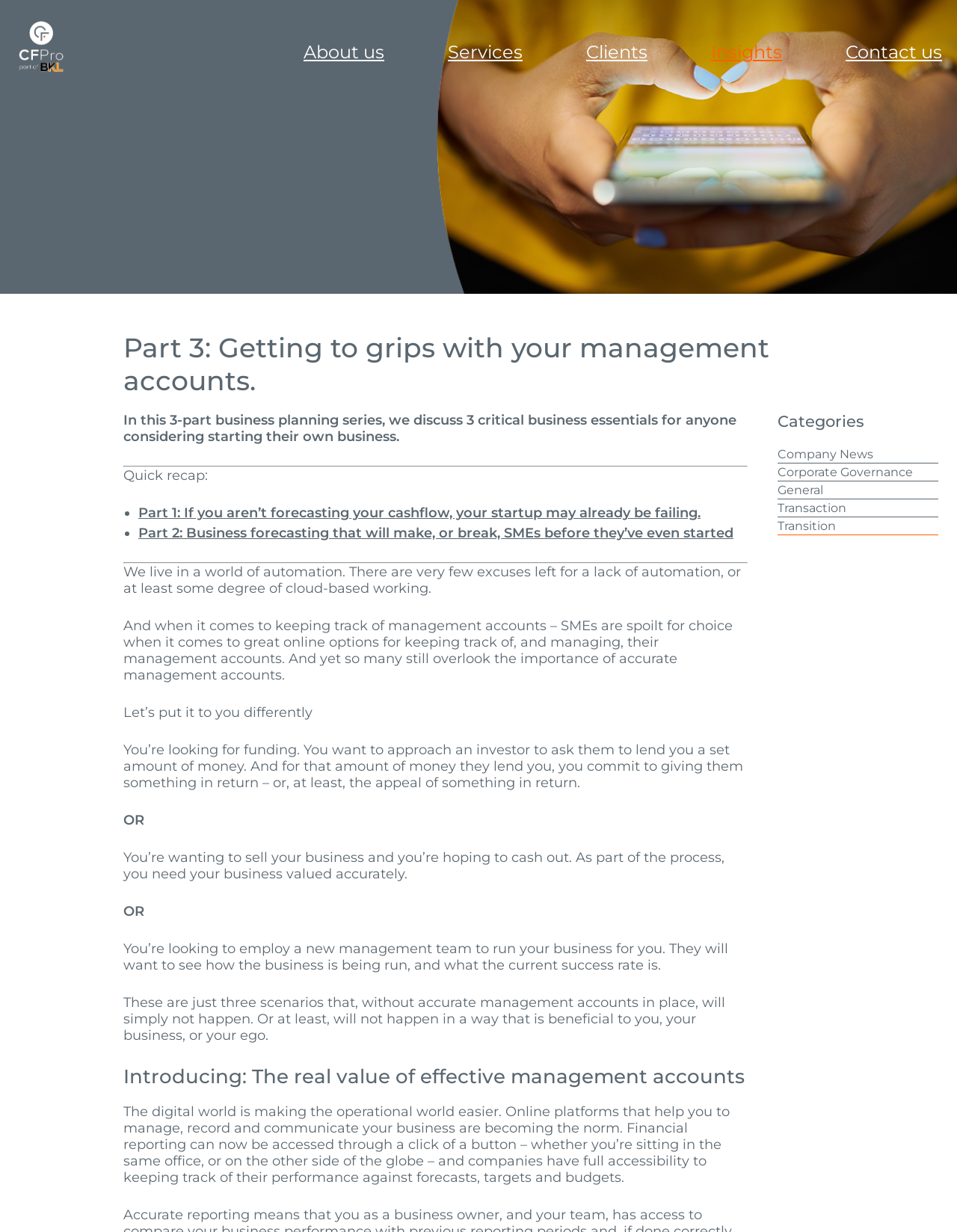Identify the first-level heading on the webpage and generate its text content.

Part 3: Getting to grips with your management accounts.